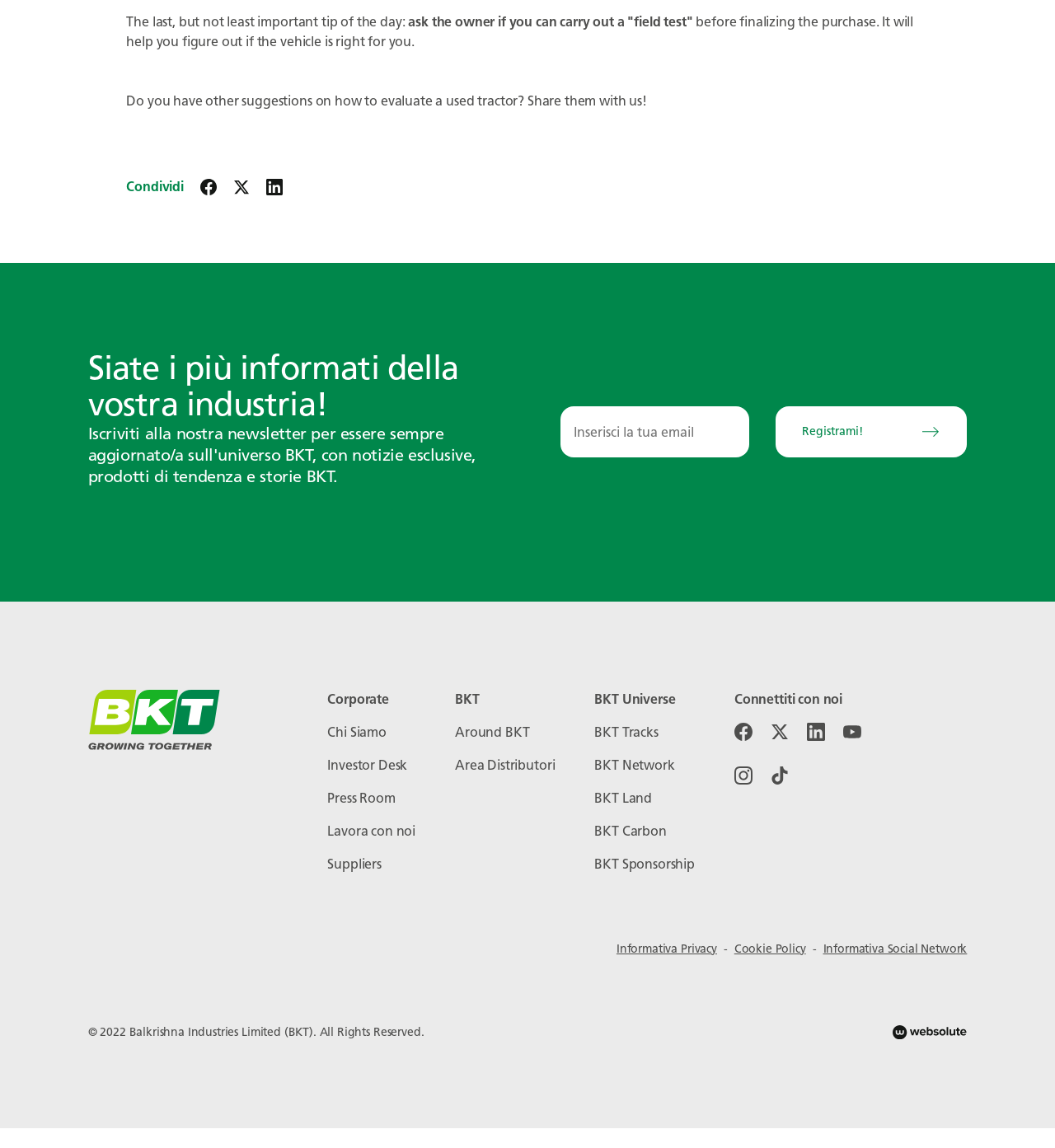Locate the bounding box for the described UI element: "Informativa Social Network". Ensure the coordinates are four float numbers between 0 and 1, formatted as [left, top, right, bottom].

[0.78, 0.82, 0.917, 0.833]